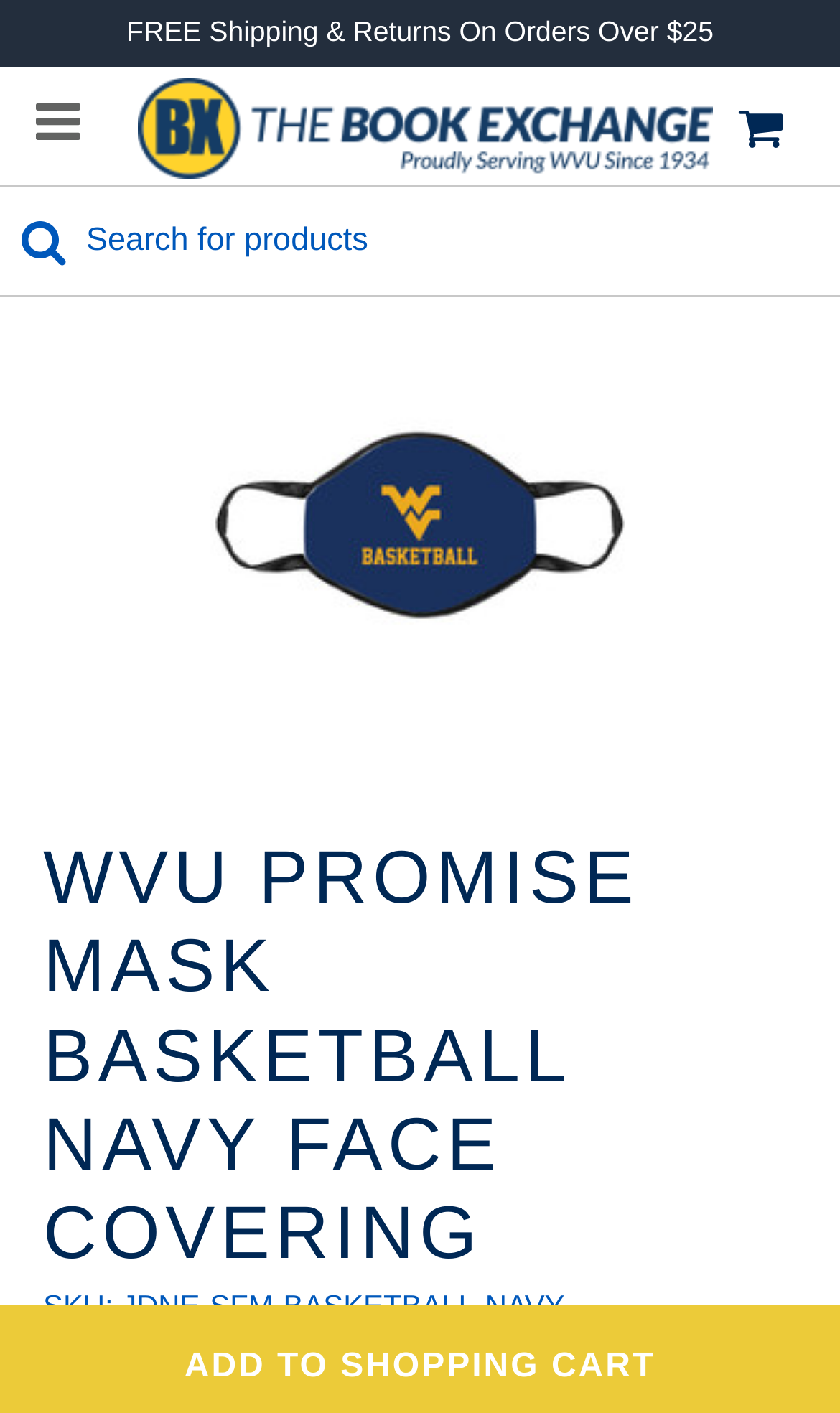What is the price of the WVU Promise Mask?
Using the image, answer in one word or phrase.

$7.98